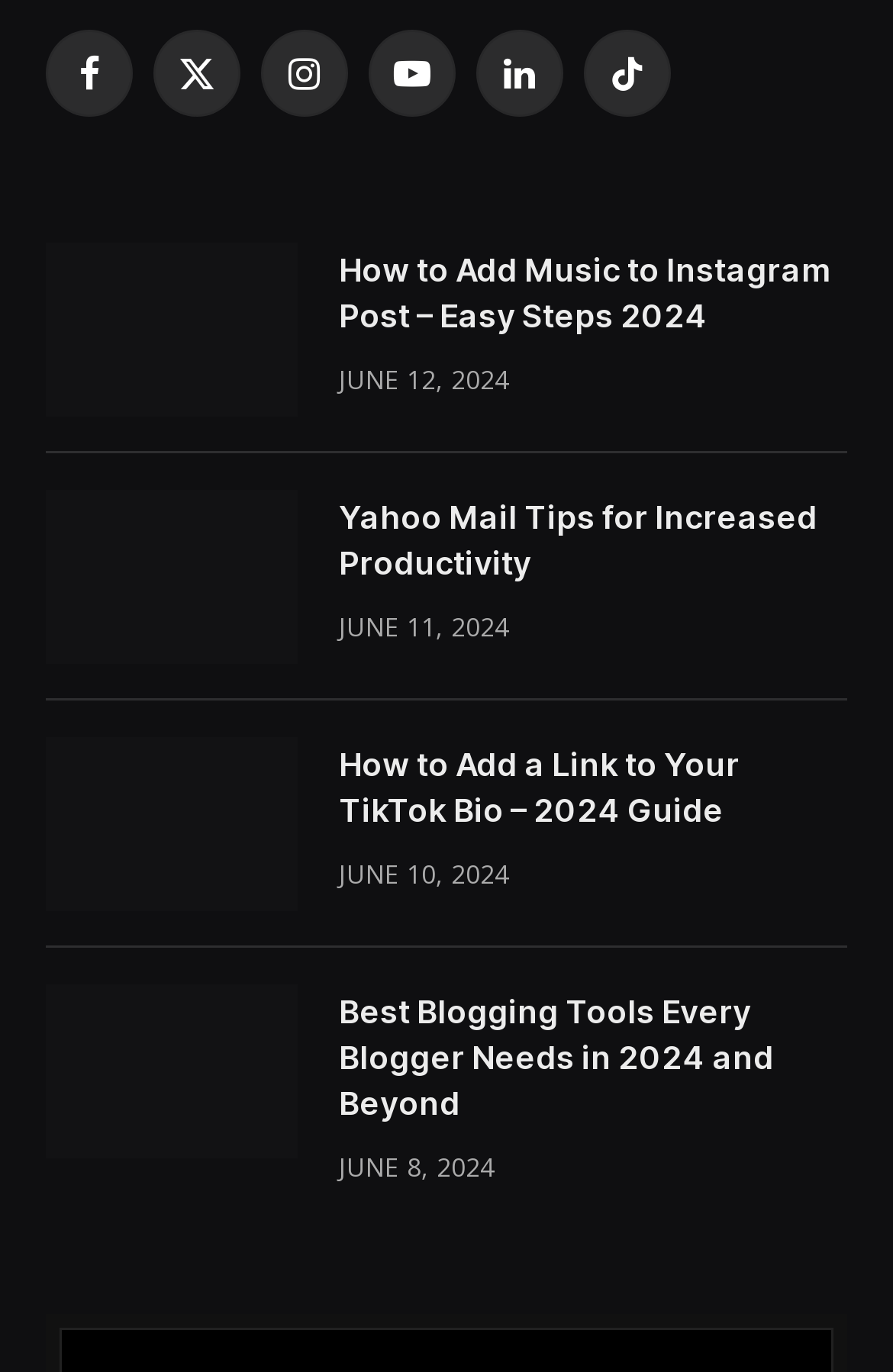Could you find the bounding box coordinates of the clickable area to complete this instruction: "View Yahoo Mail tips"?

[0.051, 0.357, 0.949, 0.484]